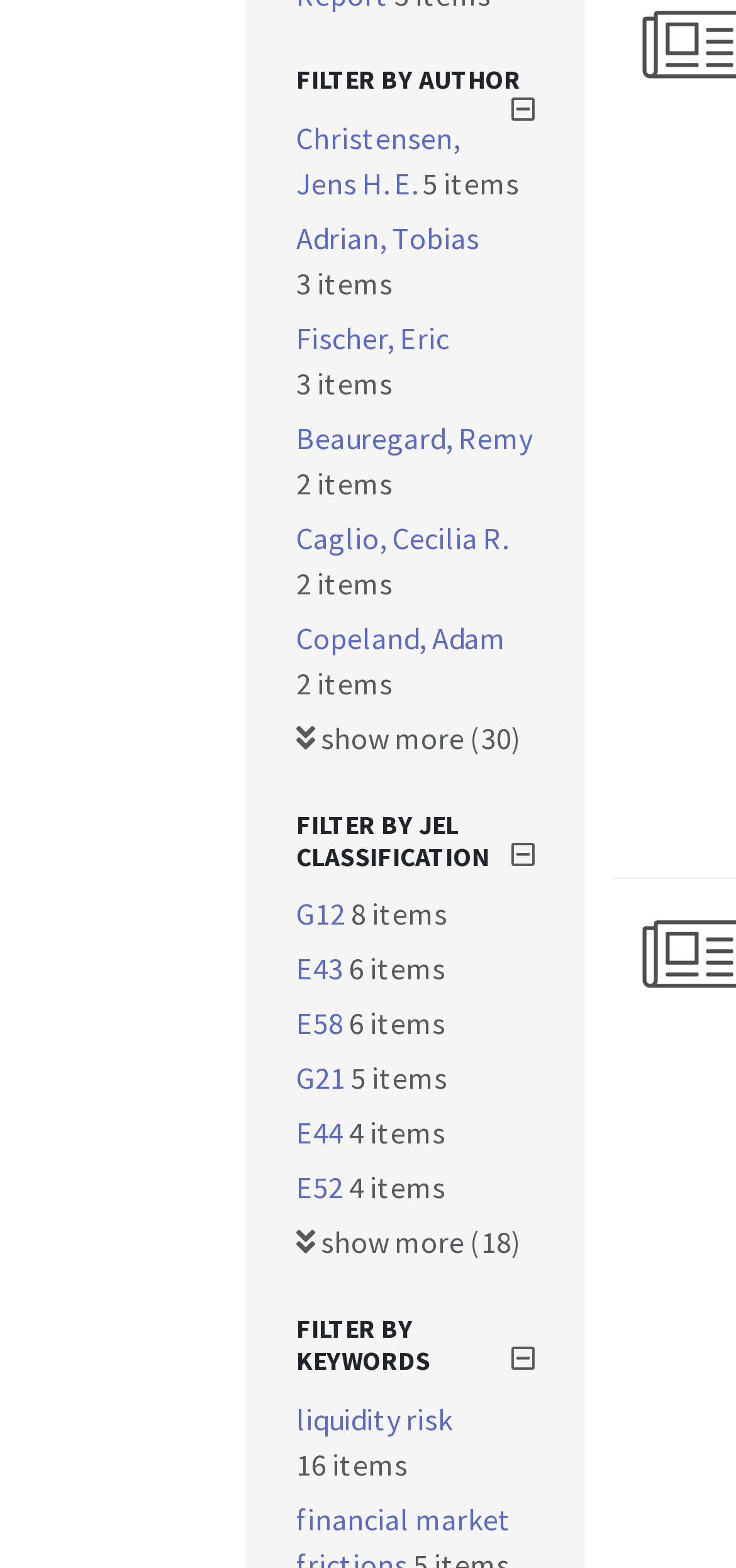Identify the bounding box coordinates of the area you need to click to perform the following instruction: "Show more JEL classifications".

[0.428, 0.78, 0.708, 0.804]